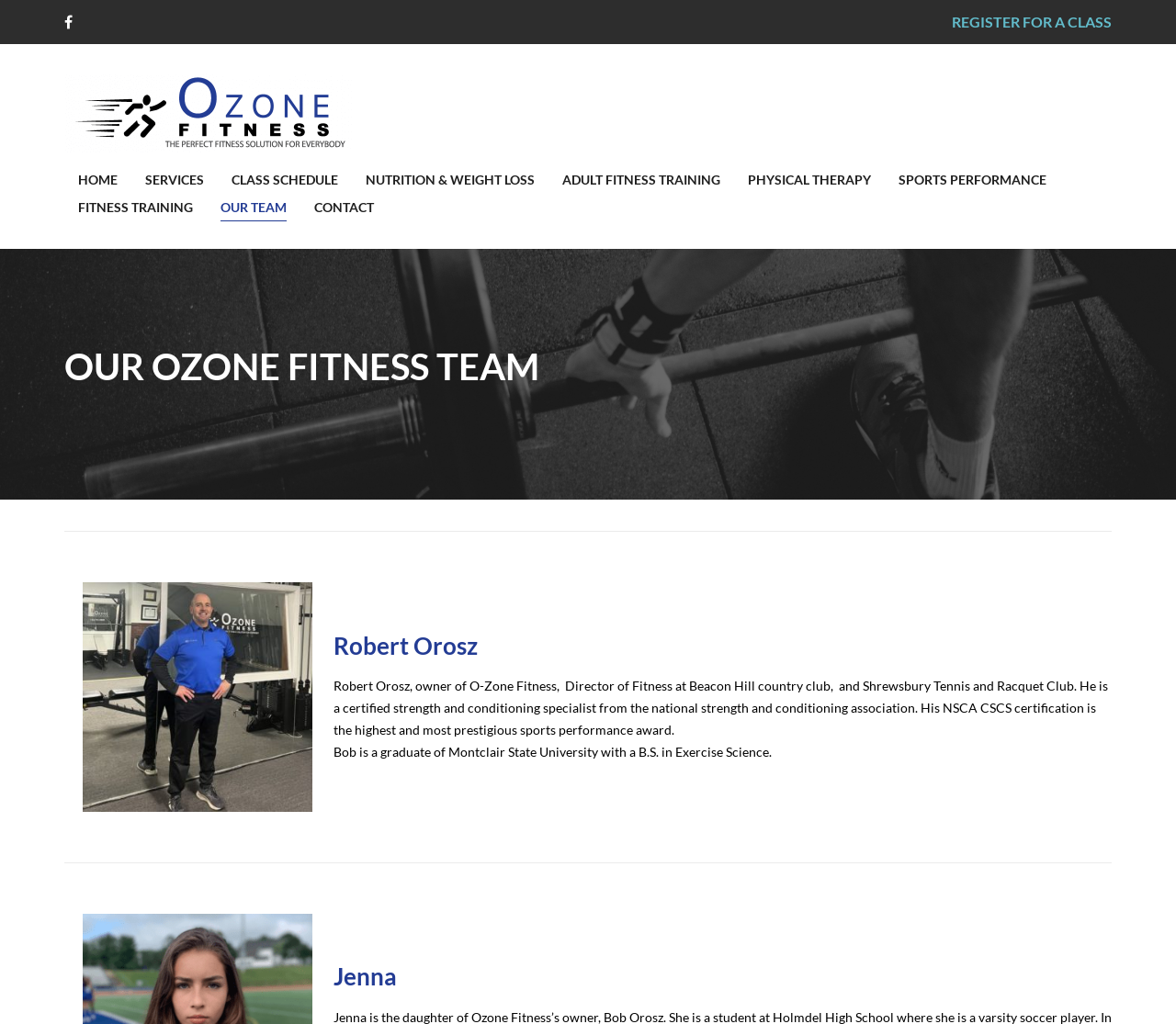Write an extensive caption that covers every aspect of the webpage.

The webpage is about the Ozone Fitness team, specifically highlighting the team members and their backgrounds. At the top of the page, there is a prominent call-to-action button "REGISTER FOR A CLASS" on the right side, accompanied by a small icon on the left. Below this, there is a navigation menu with links to various sections of the website, including "HOME", "SERVICES", "CLASS SCHEDULE", and more.

The main content of the page is divided into sections, each dedicated to a team member. The first section is titled "OUR OZONE FITNESS TEAM" and features a heading "Robert Orosz" with a corresponding image of Robert on the left. Below this, there is a detailed description of Robert's background, including his certifications and education.

Further down the page, there is another section dedicated to a team member named Jenna, with a heading and likely an image, although the image is not described in the accessibility tree.

Throughout the page, the layout is organized and easy to follow, with clear headings and concise text. The use of images and icons adds visual appeal to the page. Overall, the webpage provides a professional and informative introduction to the Ozone Fitness team.